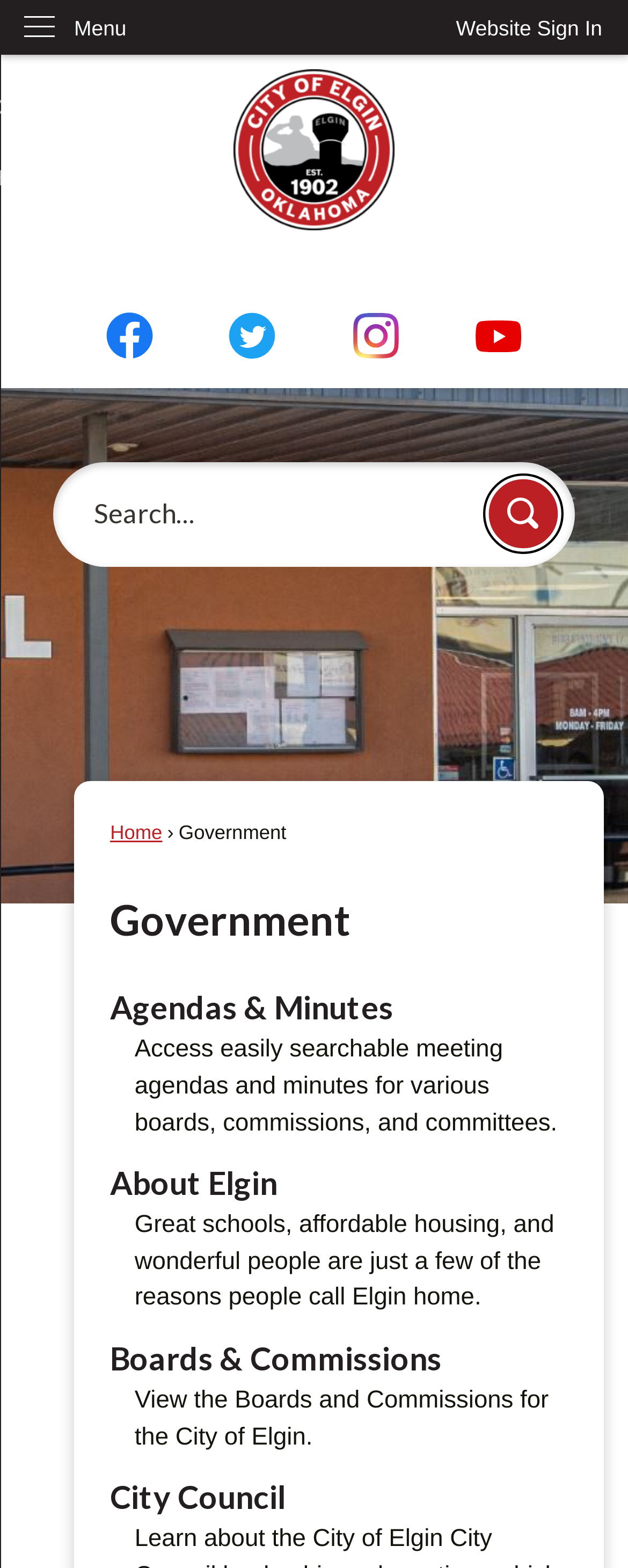Give a succinct answer to this question in a single word or phrase: 
Is the website sign-in feature available?

Yes